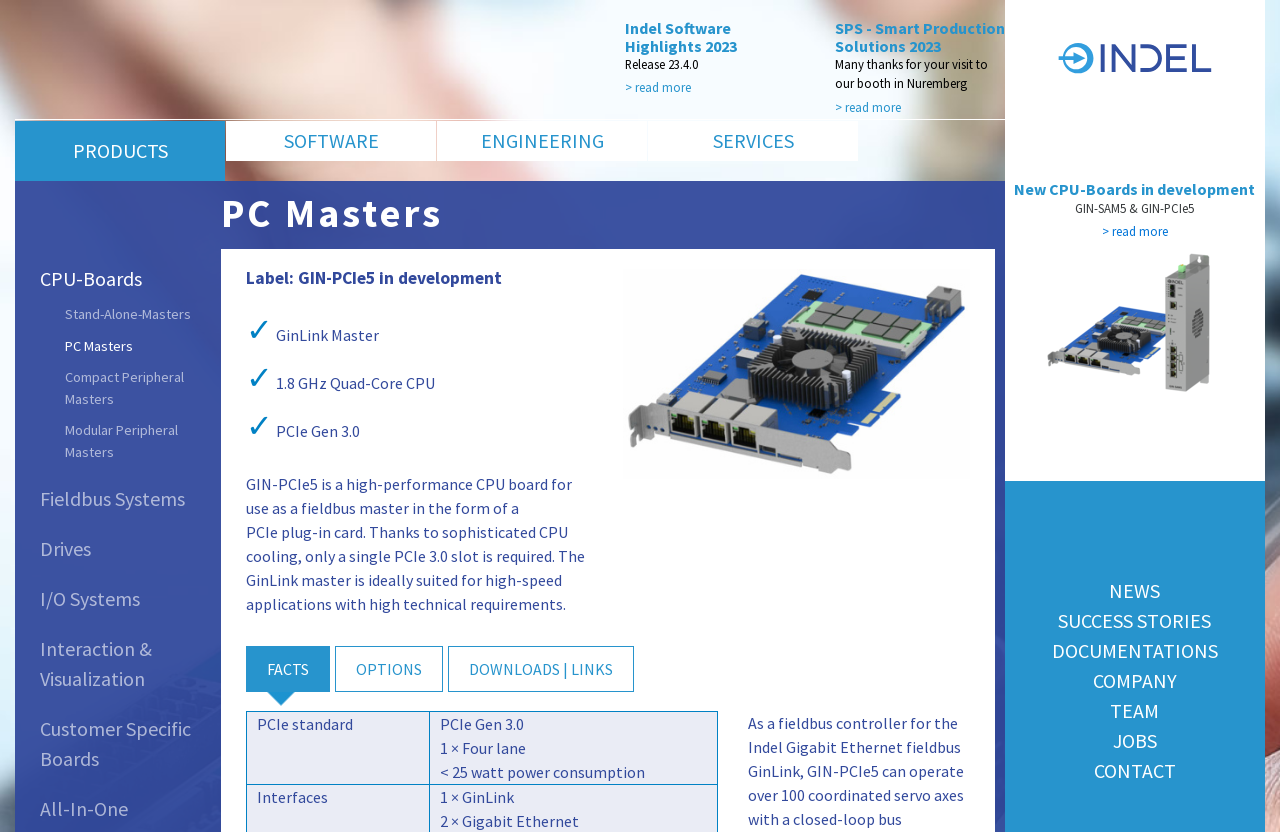Pinpoint the bounding box coordinates of the element to be clicked to execute the instruction: "View the 'GIN-PCIe5' product details".

[0.487, 0.323, 0.757, 0.576]